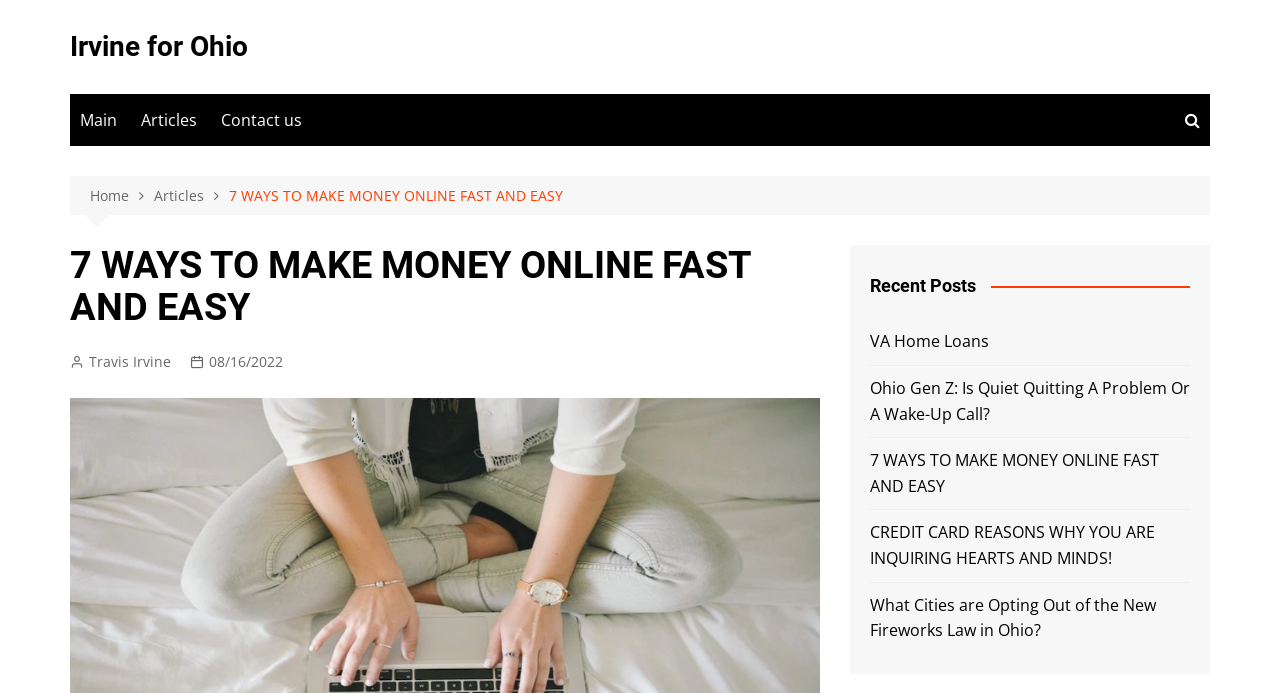Given the description of a UI element: "Articles", identify the bounding box coordinates of the matching element in the webpage screenshot.

[0.102, 0.135, 0.162, 0.21]